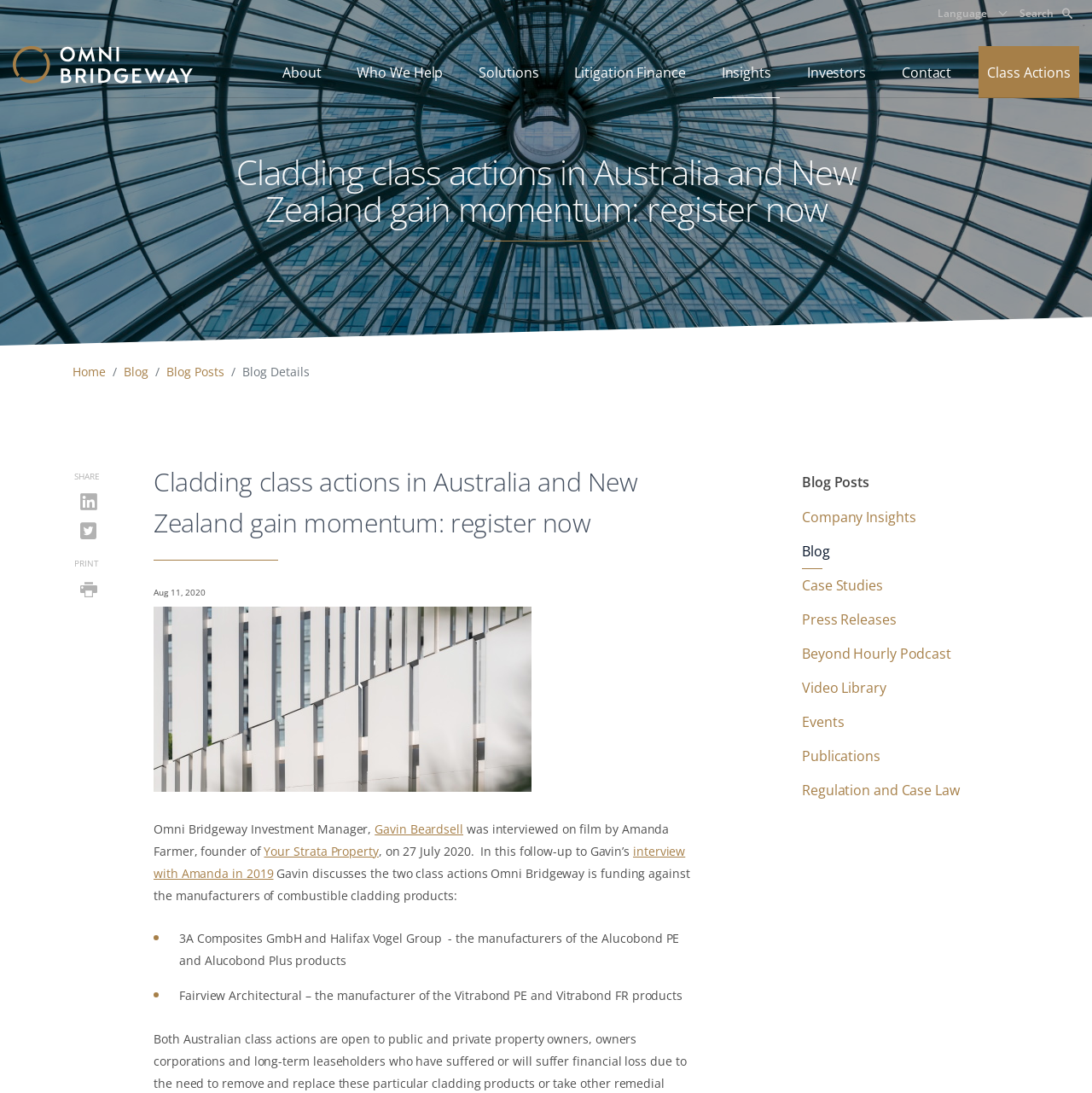Can you find and provide the title of the webpage?

Cladding class actions in Australia and New Zealand gain momentum: register now